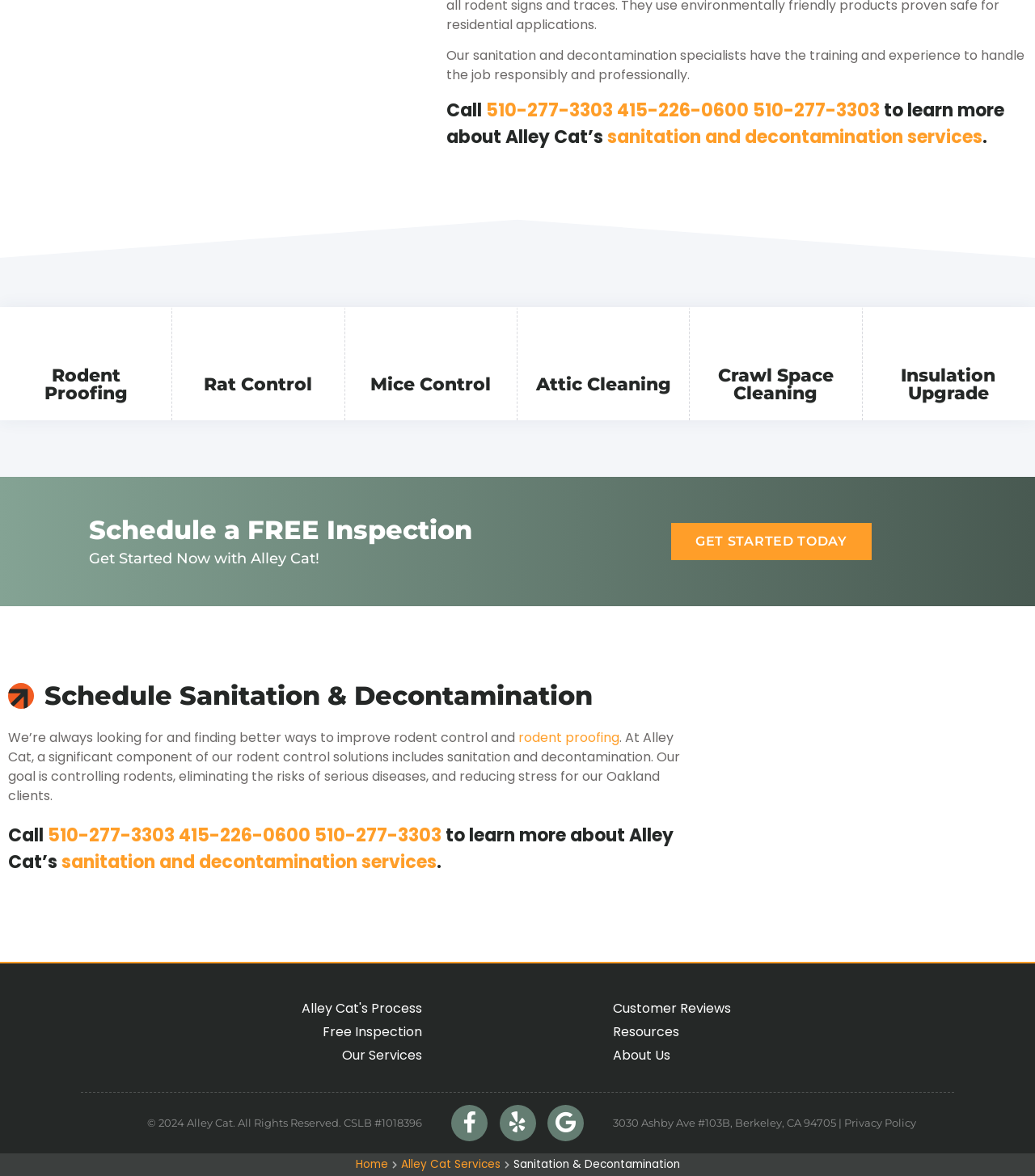Provide the bounding box coordinates for the specified HTML element described in this description: "sanitation and decontamination services". The coordinates should be four float numbers ranging from 0 to 1, in the format [left, top, right, bottom].

[0.059, 0.722, 0.422, 0.743]